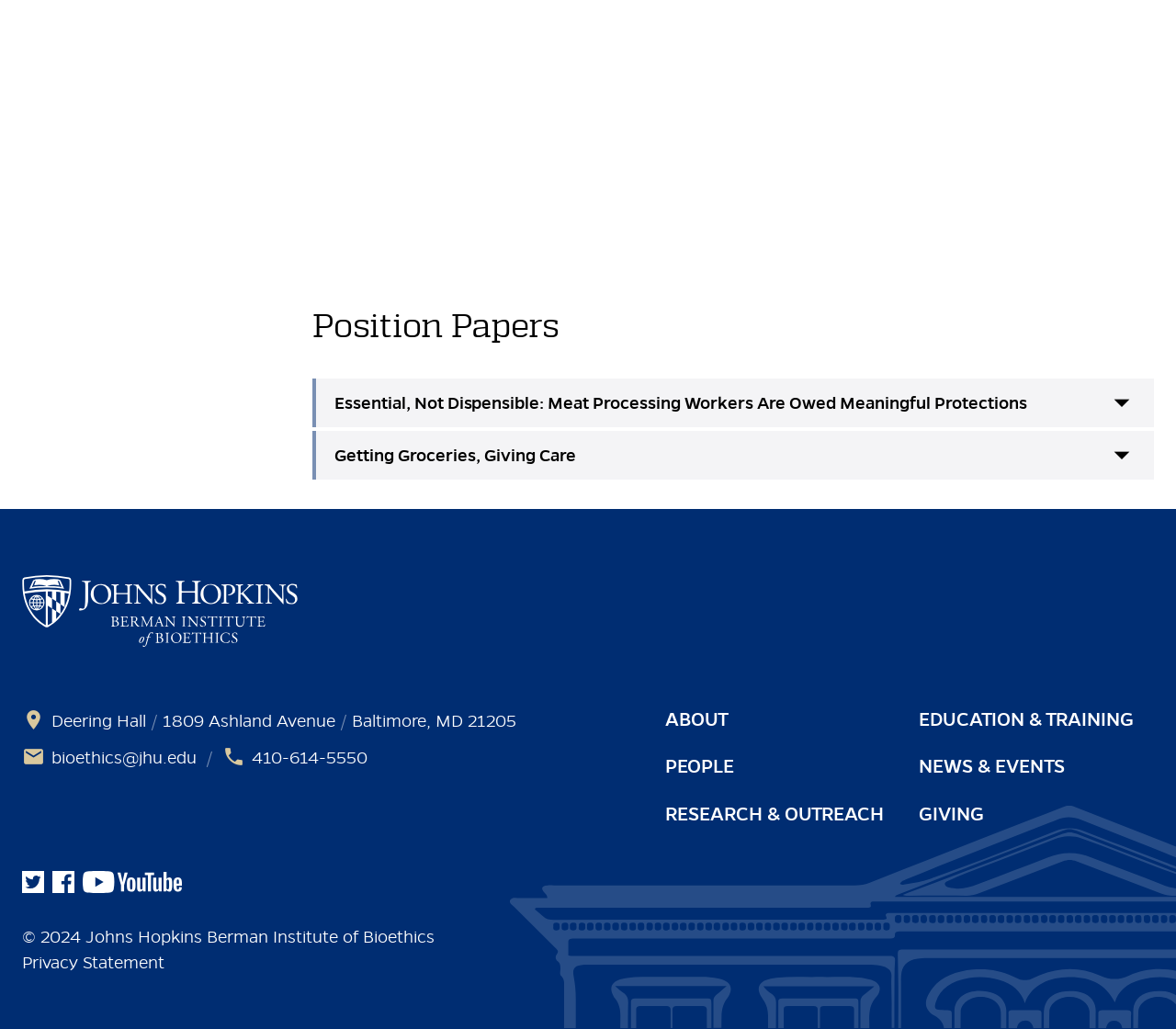Given the element description, predict the bounding box coordinates in the format (top-left x, top-left y, bottom-right x, bottom-right y). Make sure all values are between 0 and 1. Here is the element description: News & Events

[0.781, 0.734, 0.905, 0.756]